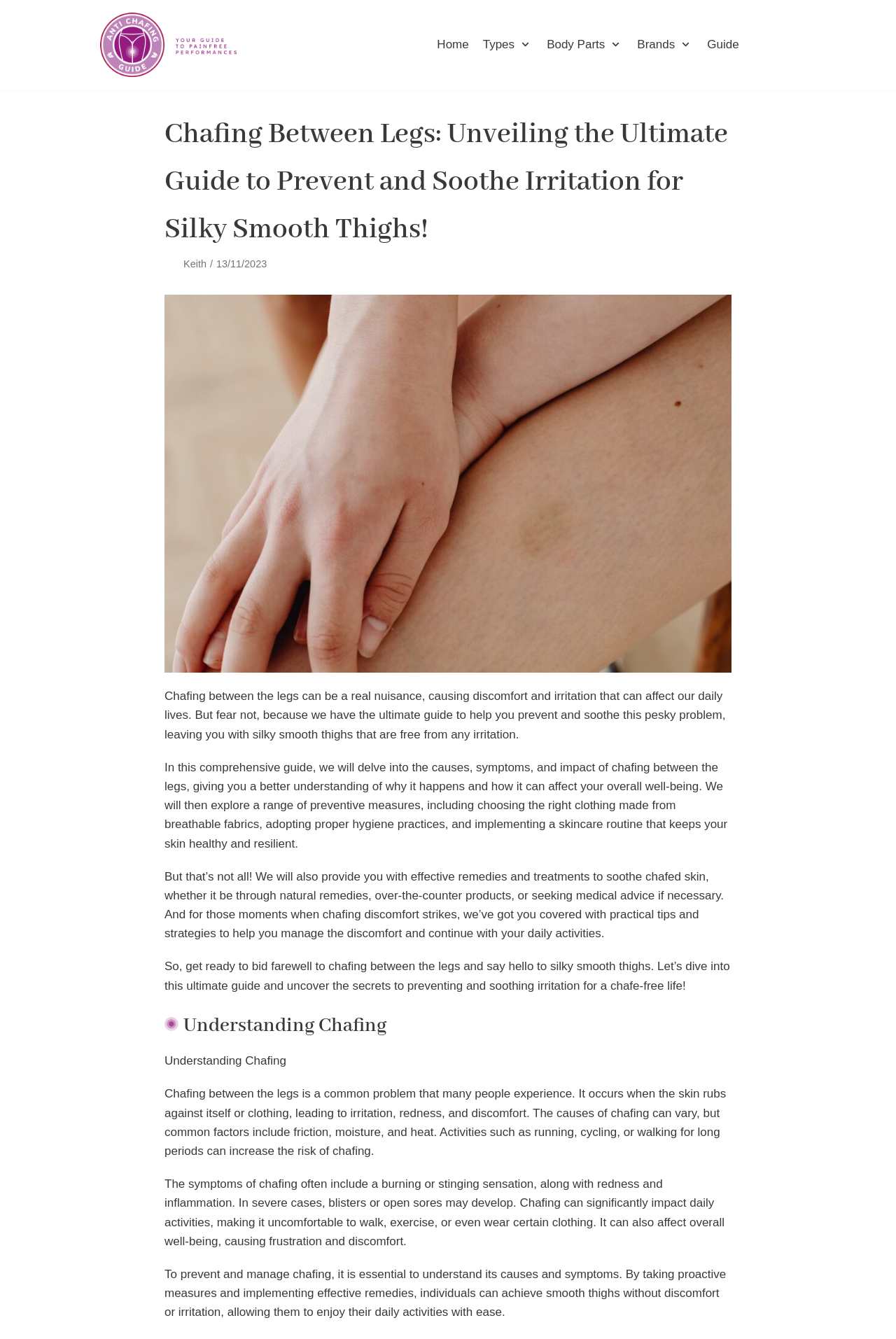What is the website about?
Examine the image and give a concise answer in one word or a short phrase.

Chafing between legs